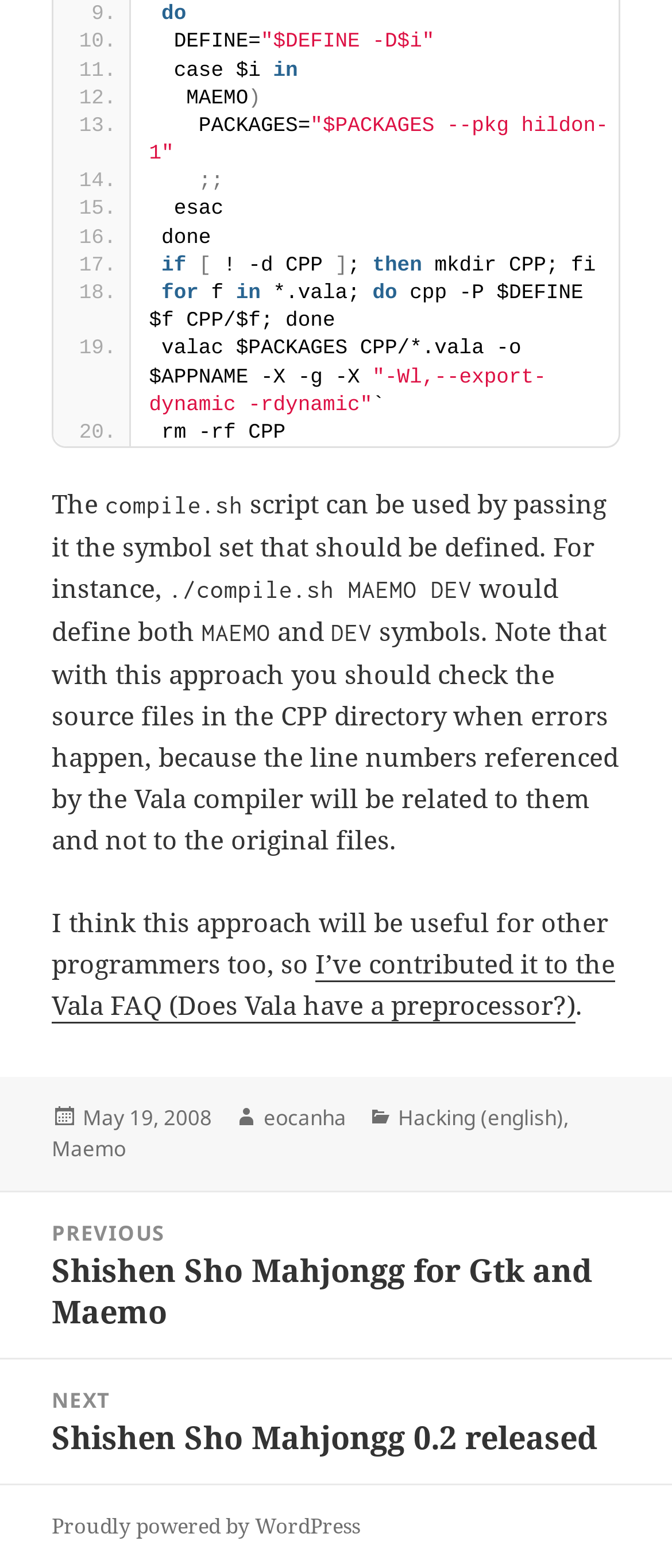What is the purpose of the script?
Provide a one-word or short-phrase answer based on the image.

To compile Vala code